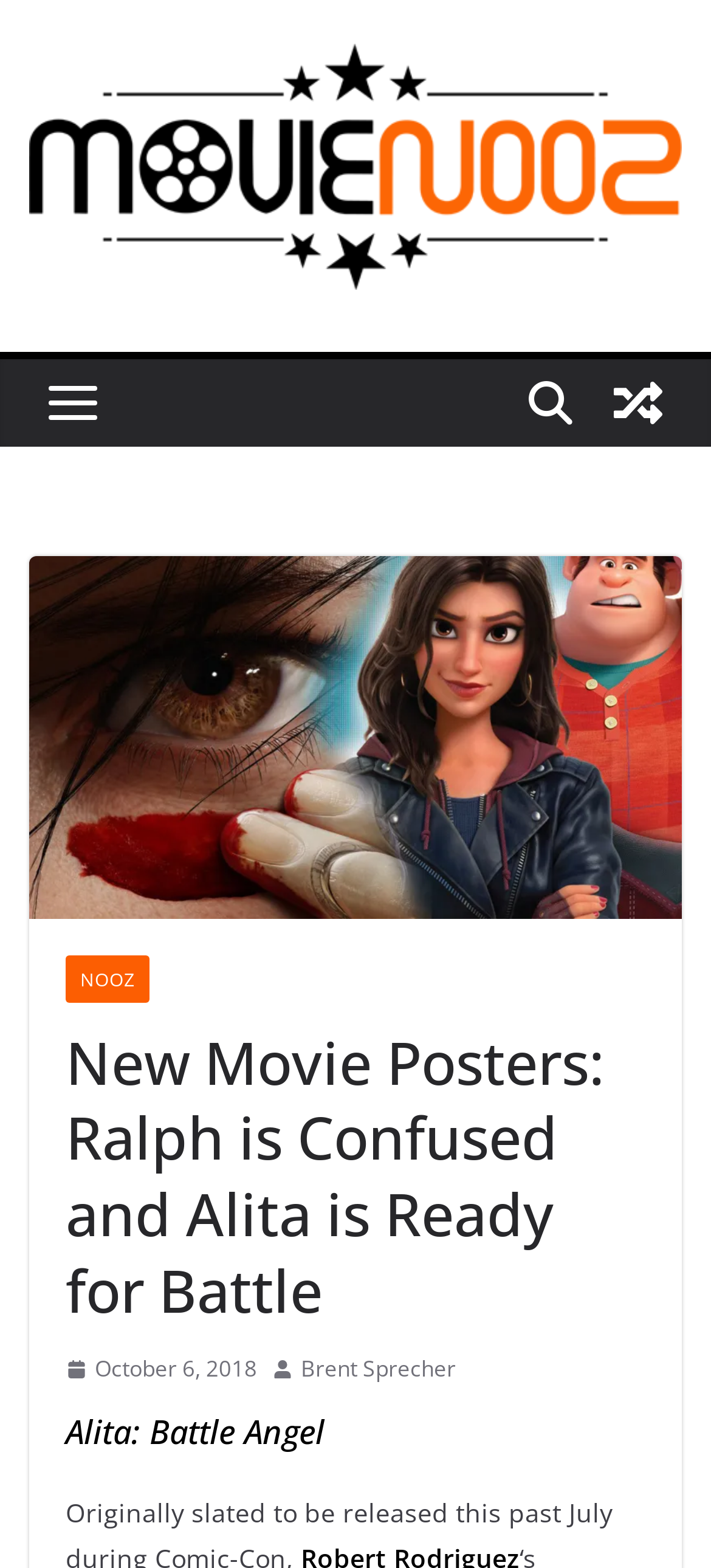Give a one-word or short phrase answer to this question: 
Who is the author of the post?

Brent Sprecher